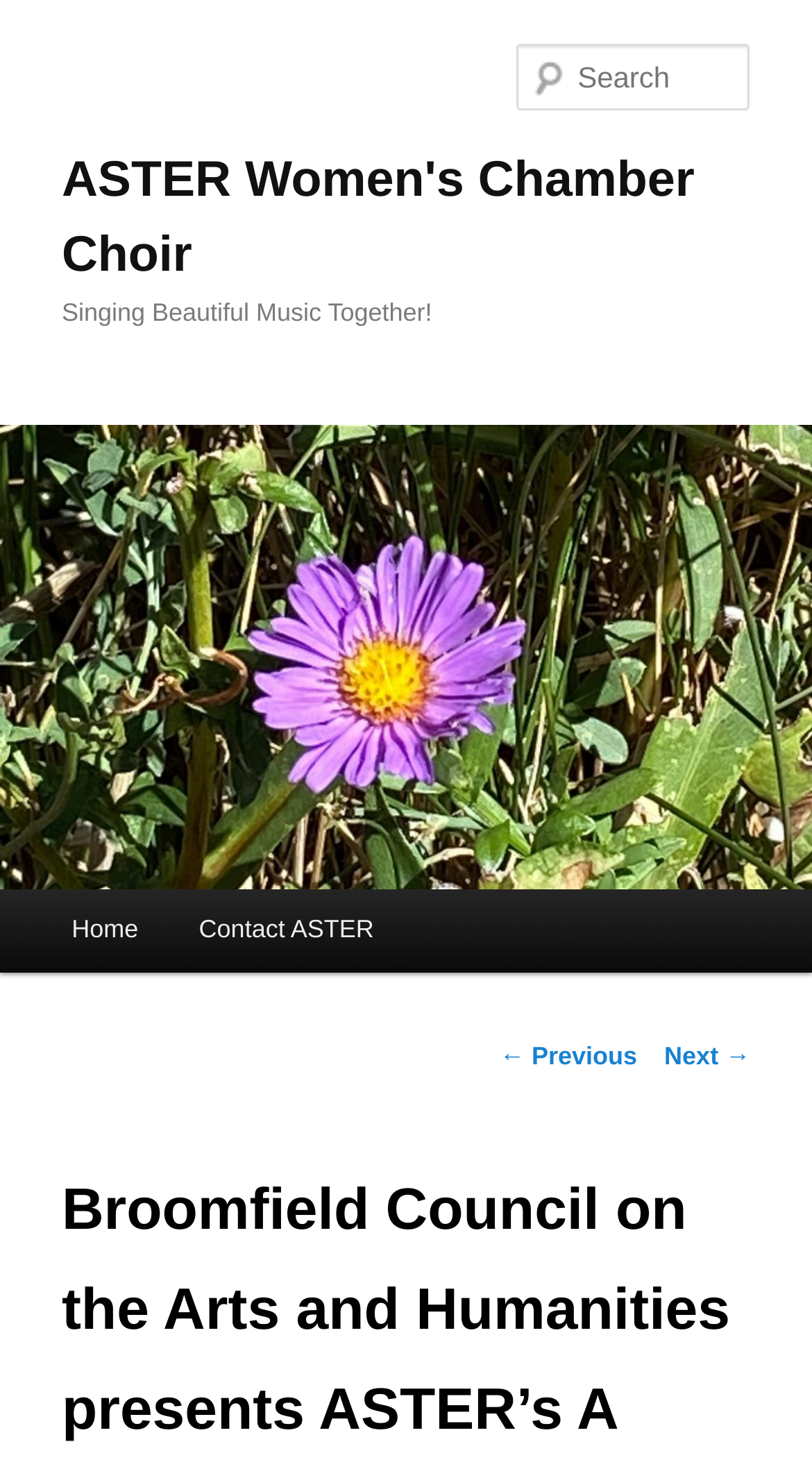Give a detailed overview of the webpage's appearance and contents.

The webpage is dedicated to ASTER Women's Chamber Choir, with a prominent heading displaying the choir's name at the top center of the page. Below the heading, there is a link with the same name, "ASTER Women's Chamber Choir", which is positioned at the top center of the page as well.

Further down, there is another heading that reads "Singing Beautiful Music Together!", located below the previous heading. On the left side of the page, there is a large image of the choir, which takes up most of the left half of the page. The image is accompanied by a link with the same name as the choir.

At the top right corner of the page, there is a search box with a label "Search". Below the search box, there is a main menu section with links to "Home" and "Contact ASTER". The main menu is positioned at the top right quarter of the page.

At the bottom of the page, there is a post navigation section with links to "← Previous" and "Next →", which are positioned at the bottom center of the page.

Finally, at the very top of the page, there is a link to "Skip to primary content", which is a small element located at the top left corner of the page.